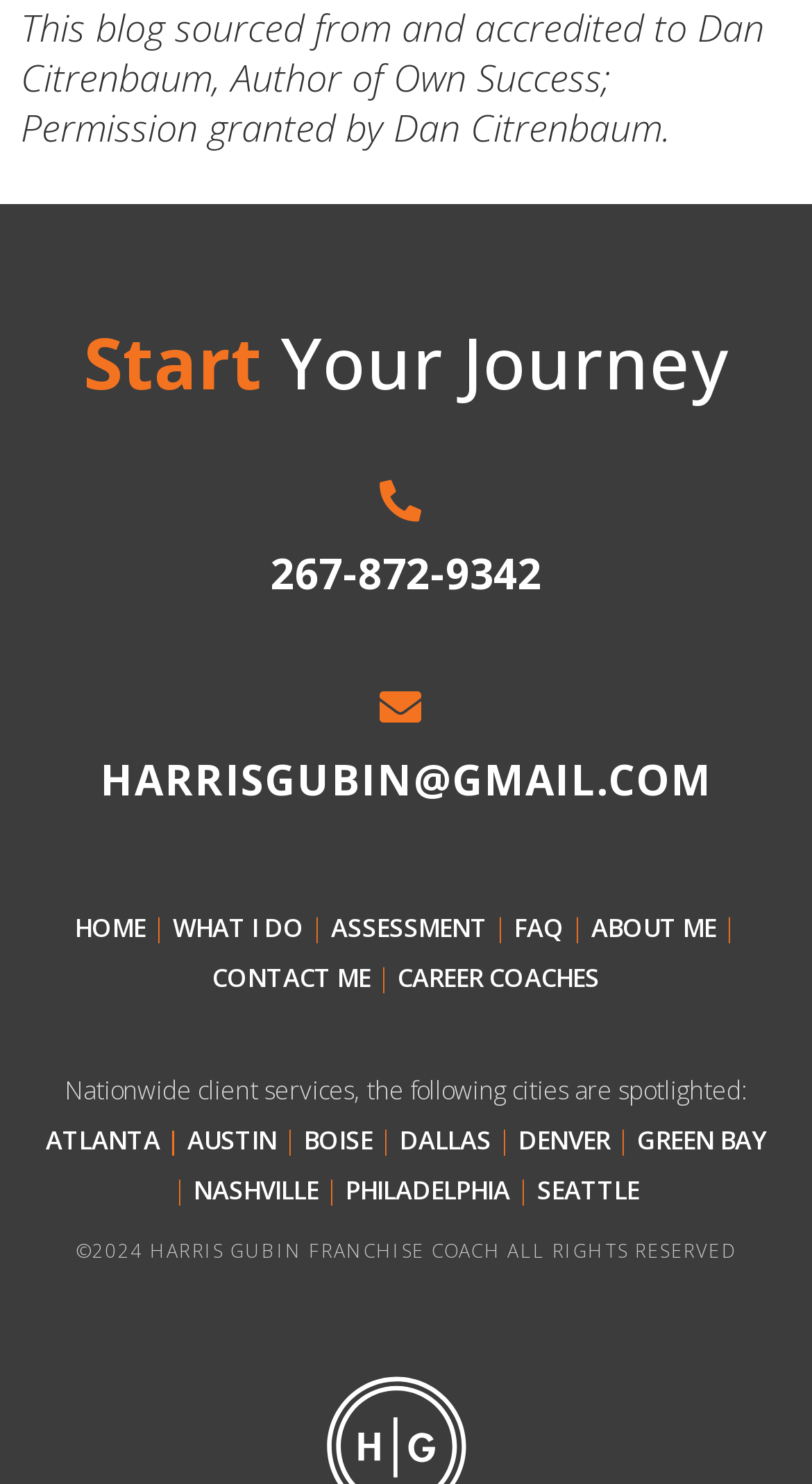Bounding box coordinates are given in the format (top-left x, top-left y, bottom-right x, bottom-right y). All values should be floating point numbers between 0 and 1. Provide the bounding box coordinate for the UI element described as: WHAT I DO

[0.213, 0.613, 0.374, 0.637]